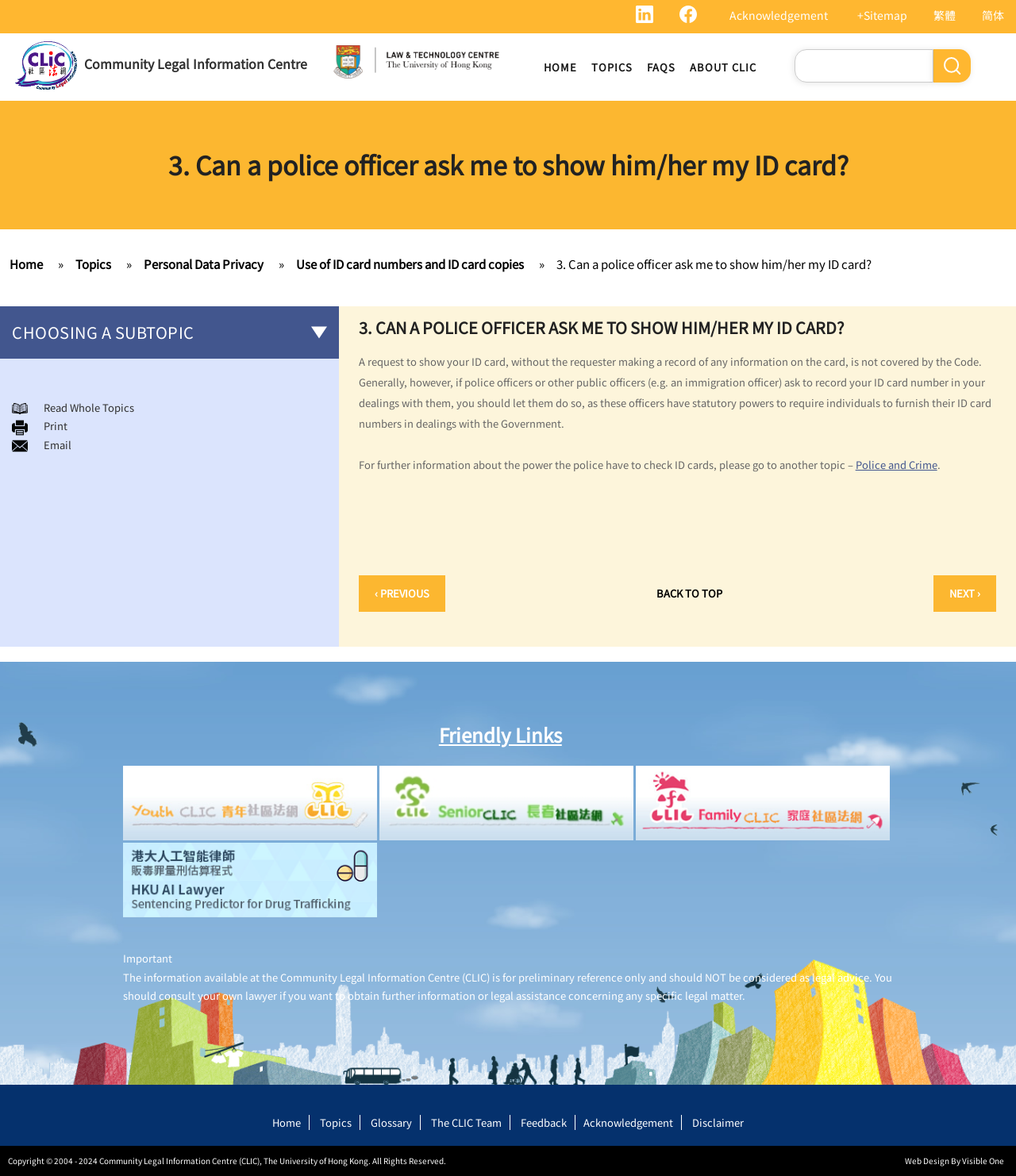What is the function of the 'Search' button?
Can you give a detailed and elaborate answer to the question?

I found the answer by looking at the search box at the top-right corner of the webpage. The 'Search' button is located next to the search box, and its function is to search the website for relevant information.